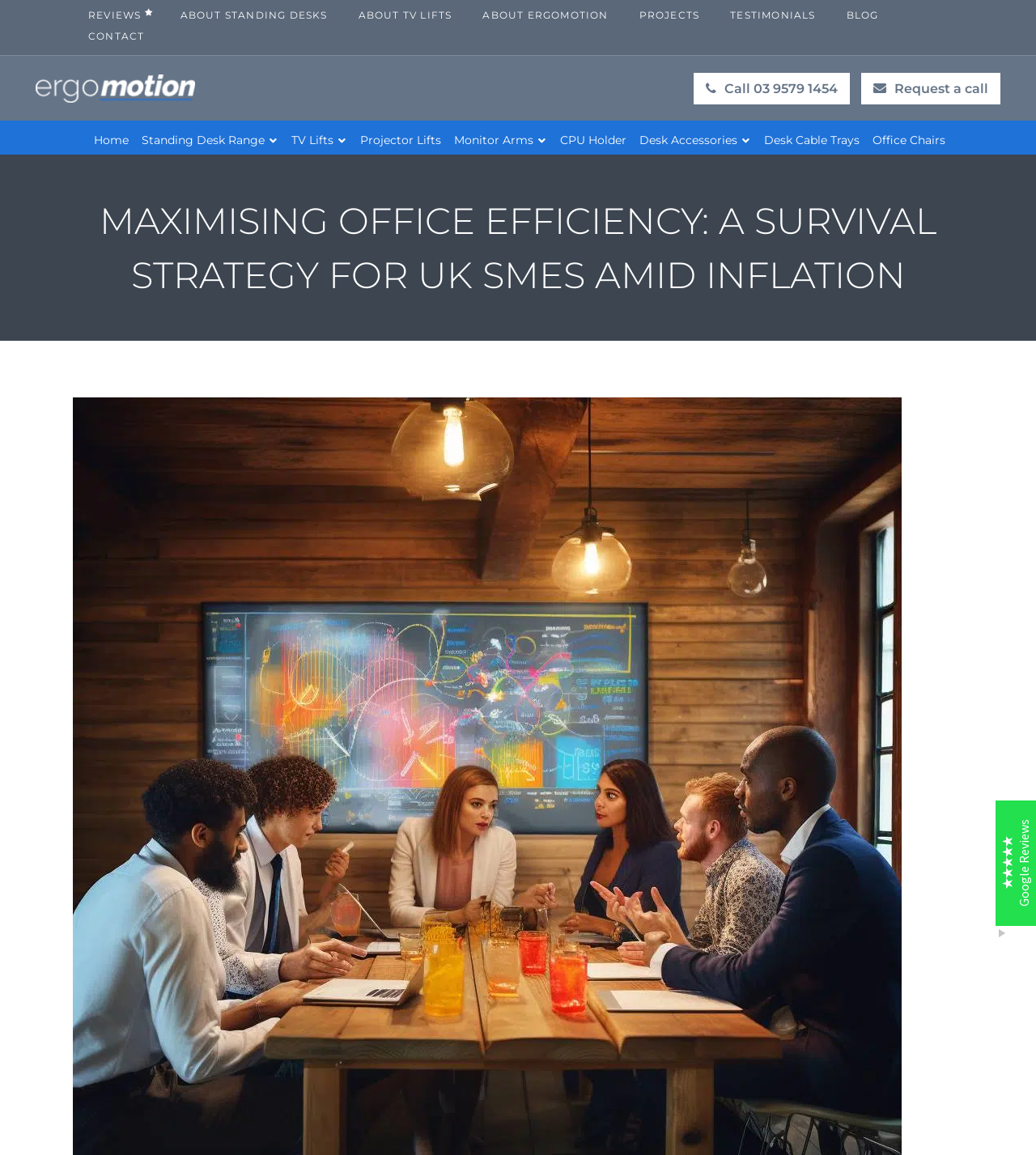Locate the bounding box coordinates of the clickable region necessary to complete the following instruction: "Click on the 'BLOG' link". Provide the coordinates in the format of four float numbers between 0 and 1, i.e., [left, top, right, bottom].

[0.802, 0.005, 0.863, 0.021]